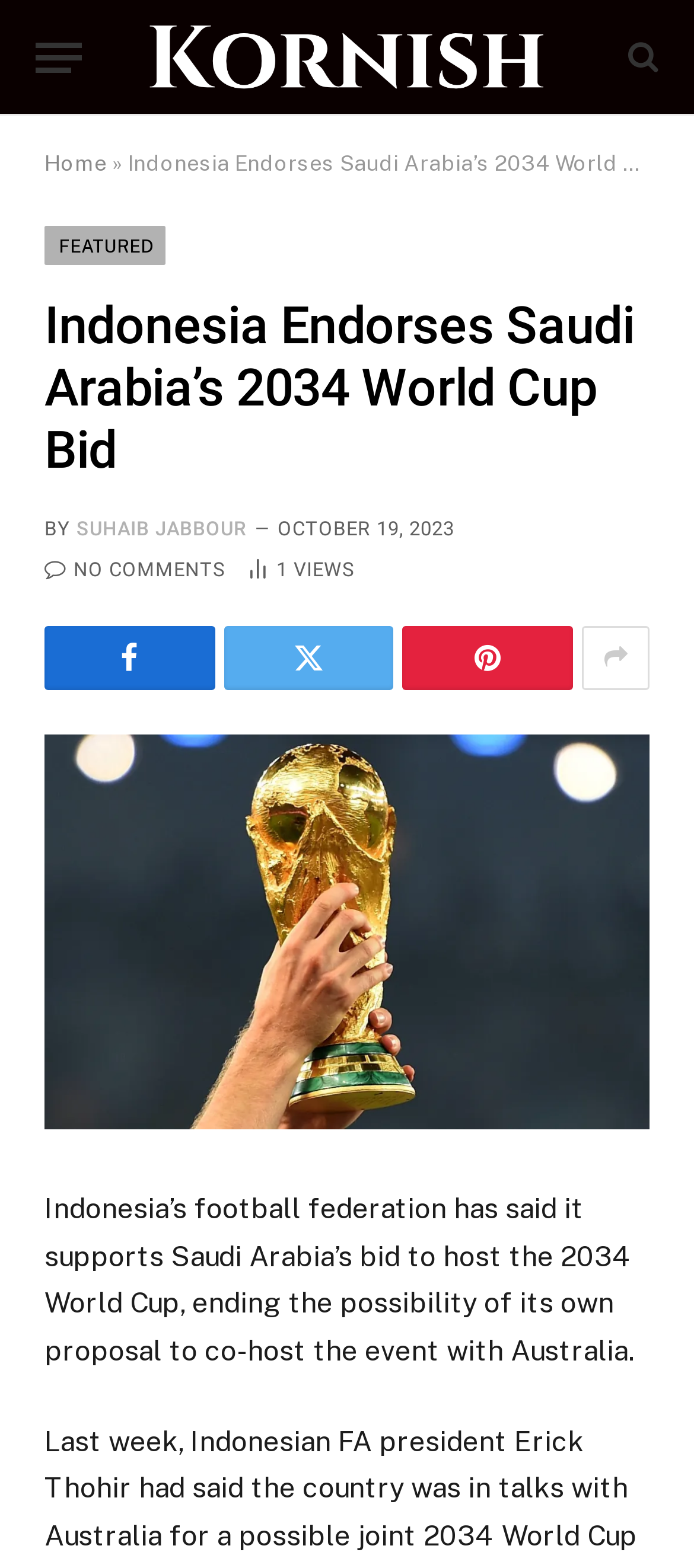Please determine the bounding box coordinates of the element's region to click in order to carry out the following instruction: "Share the article". The coordinates should be four float numbers between 0 and 1, i.e., [left, top, right, bottom].

[0.58, 0.399, 0.826, 0.44]